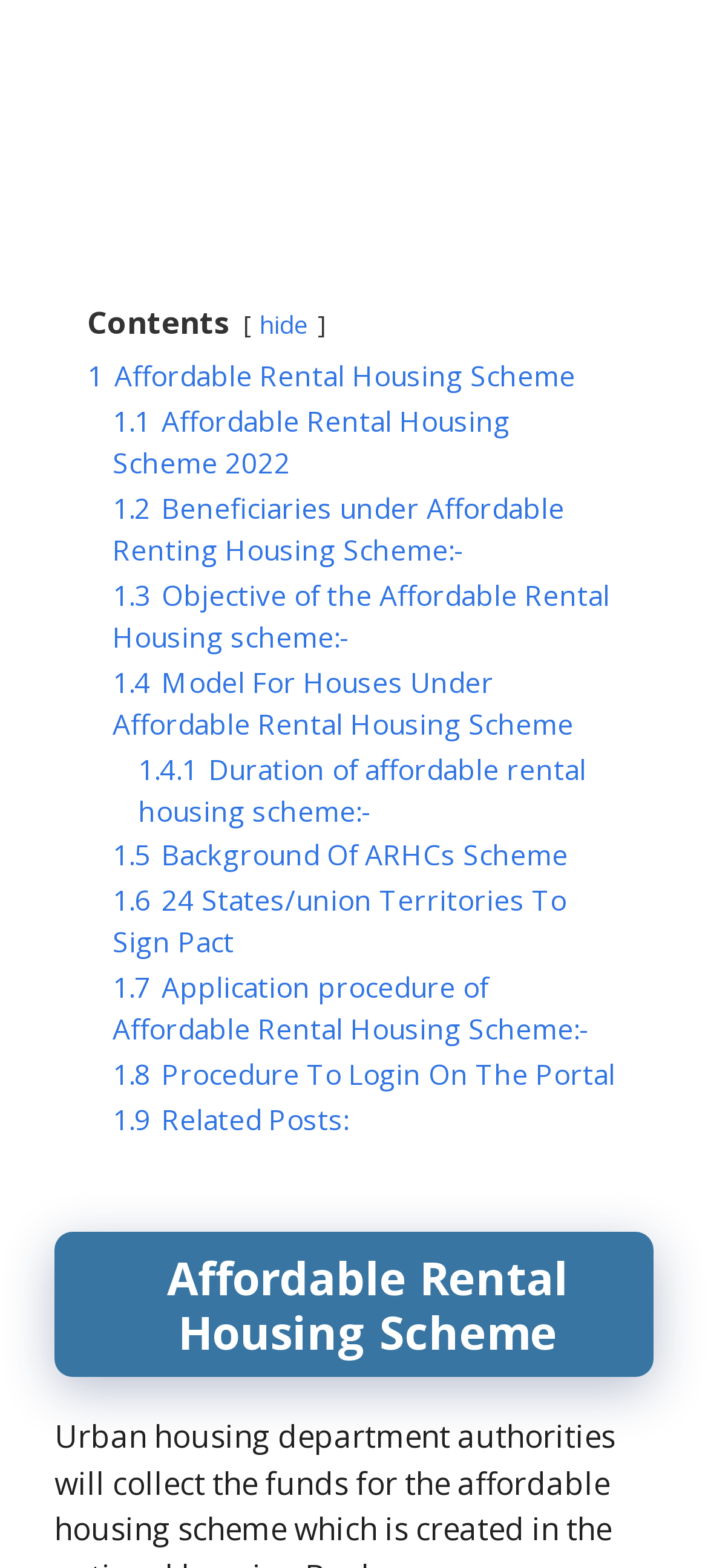How many states/union territories signed a pact?
Using the details shown in the screenshot, provide a comprehensive answer to the question.

I found the answer by looking at the link element with the text '1.6 24 States/union Territories To Sign Pact'. The number 24 is mentioned in the link text.